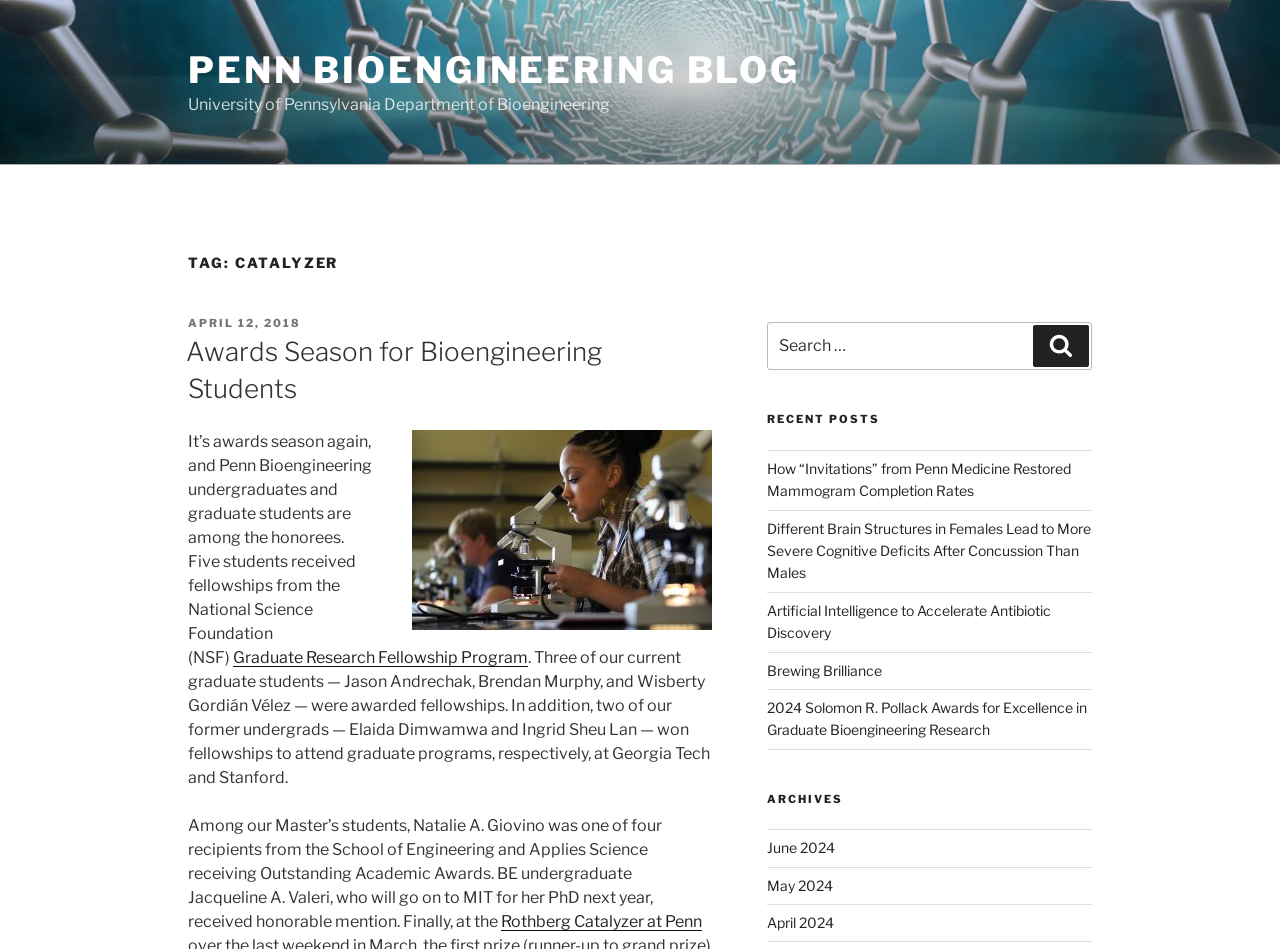What is the name of the research fellowship program mentioned in the article?
Analyze the screenshot and provide a detailed answer to the question.

I found the answer by reading the text content of the webpage, specifically the paragraph that mentions the research fellowship program, which is linked to the text 'Graduate Research Fellowship Program'.